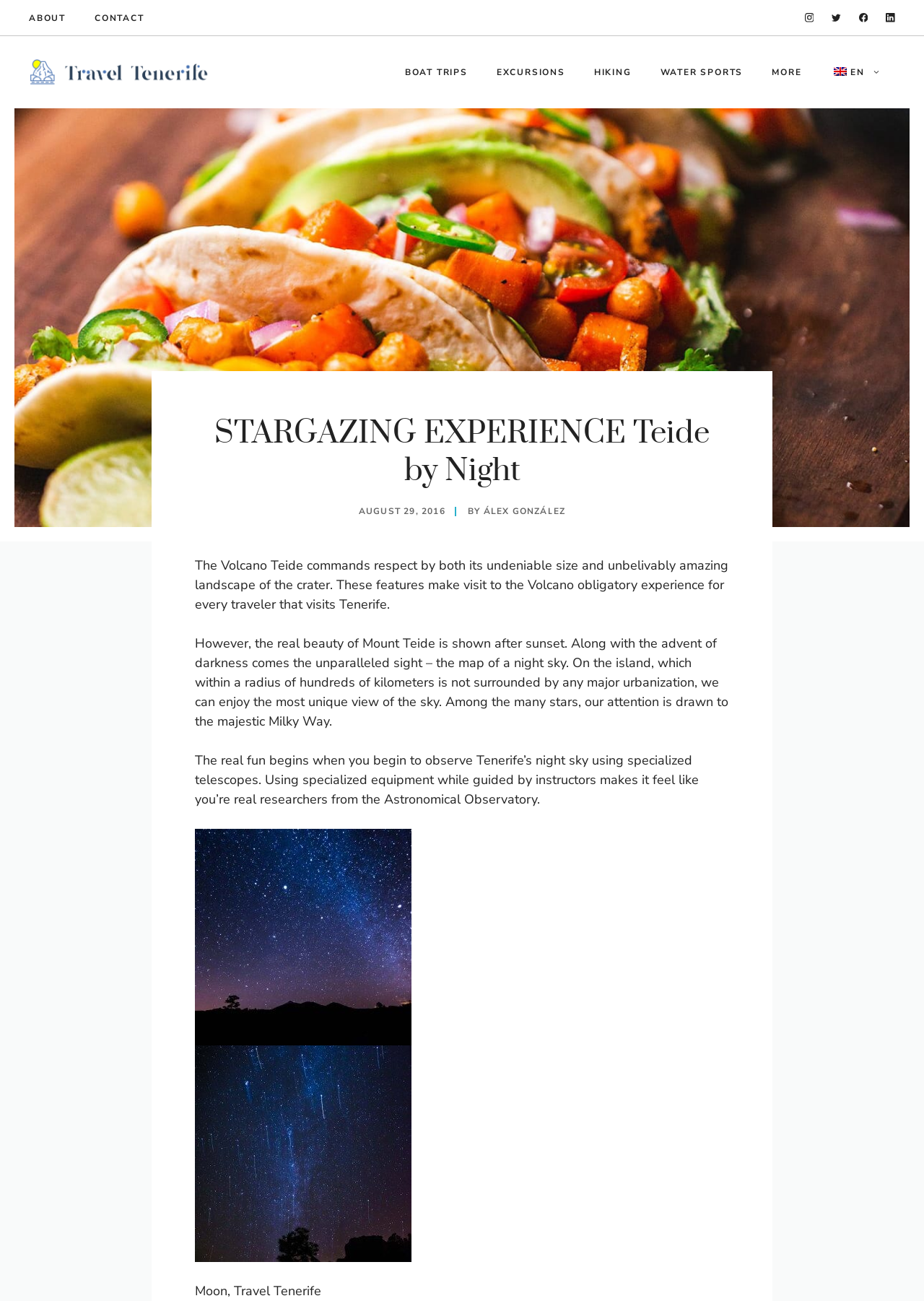Refer to the screenshot and answer the following question in detail:
How many images are there in the article?

I counted the number of images by looking at the figures and images within the article. There are two figures with images, and each figure has an image. Additionally, there is an image with the link 'Travel Tenerife' at the top of the webpage. Therefore, there are a total of 4 images.